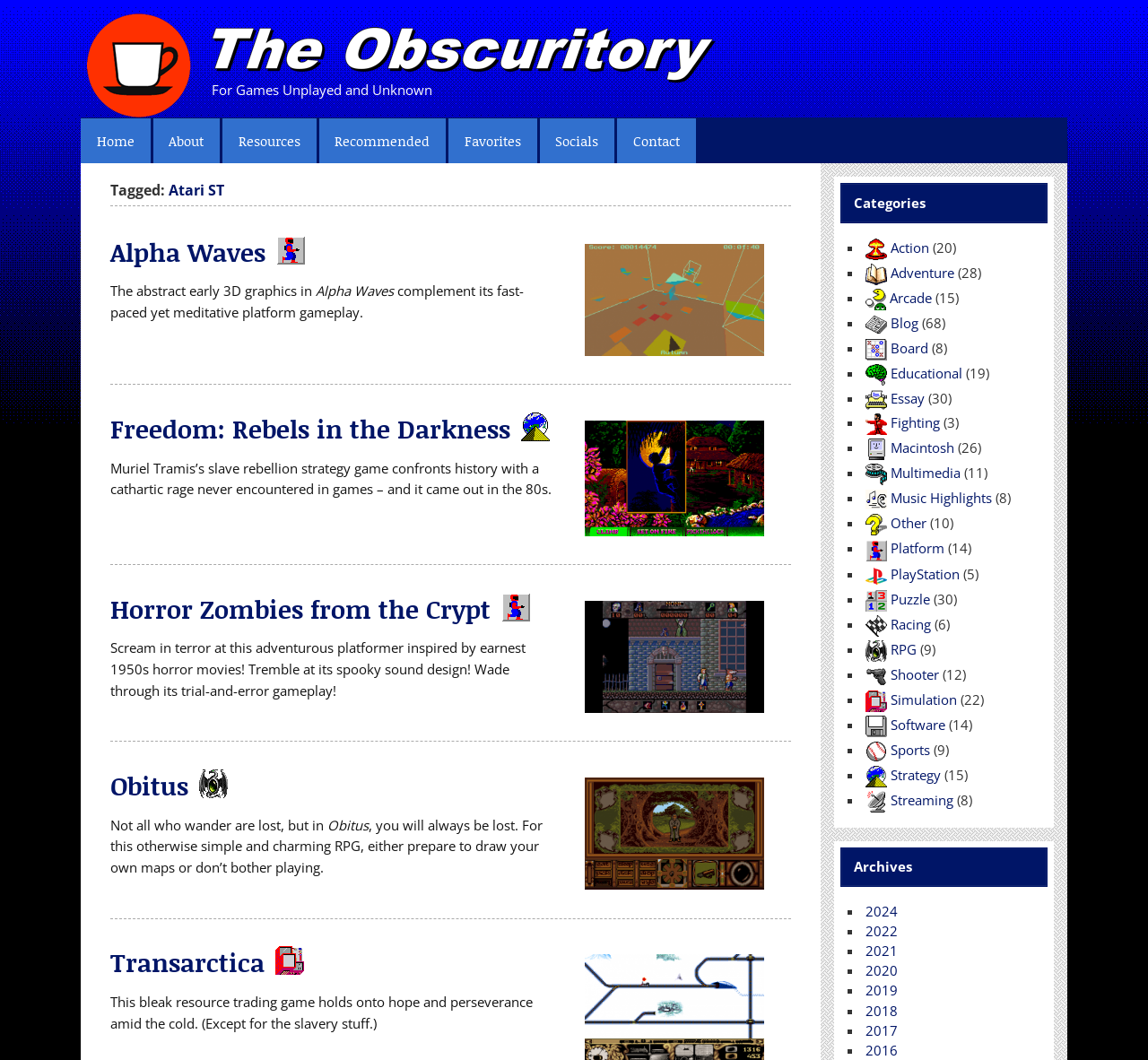Identify the bounding box coordinates for the region of the element that should be clicked to carry out the instruction: "View the article about 'Alpha Waves'". The bounding box coordinates should be four float numbers between 0 and 1, i.e., [left, top, right, bottom].

[0.096, 0.215, 0.689, 0.363]